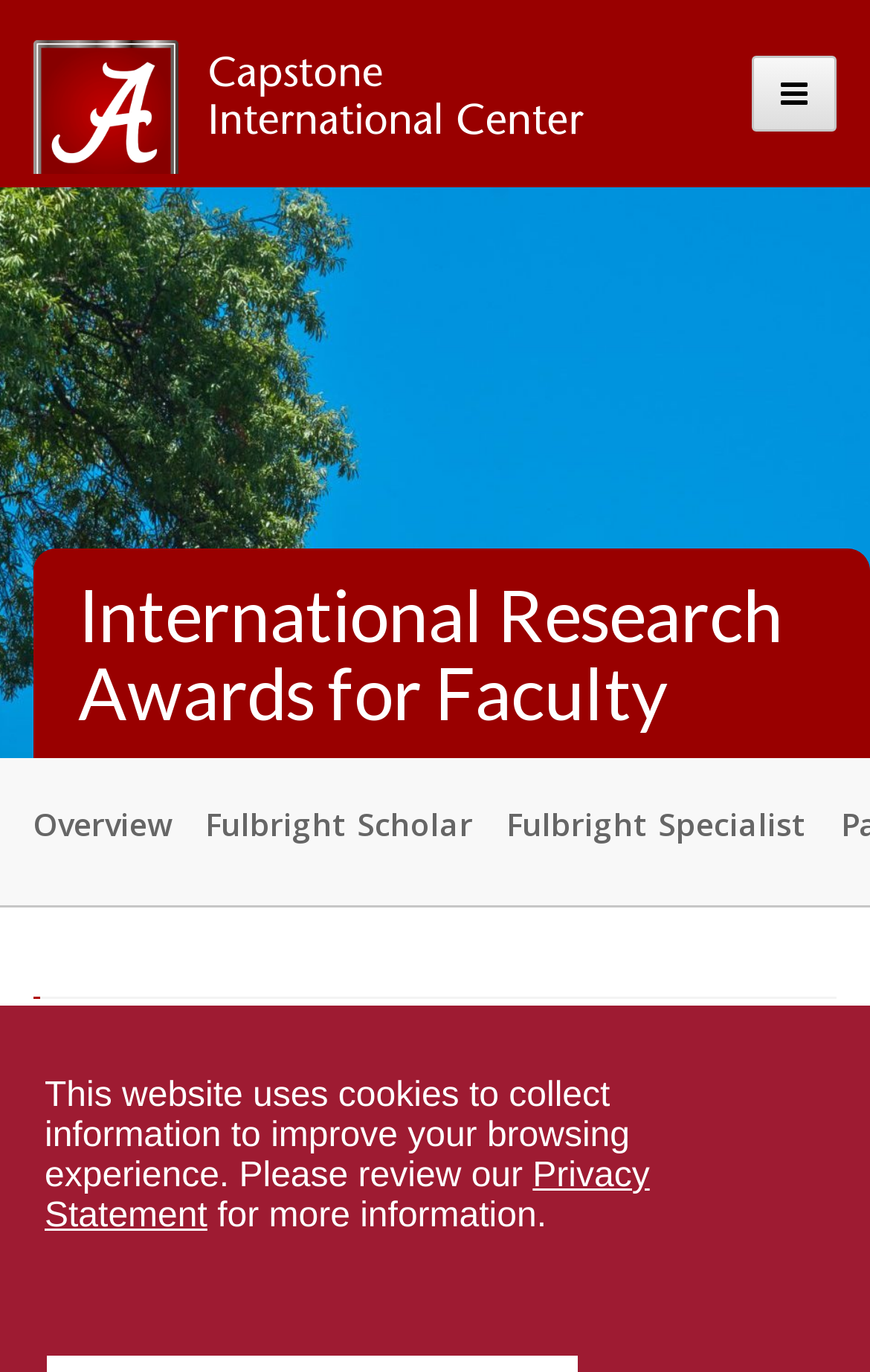Please extract and provide the main headline of the webpage.

International Research Awards for Faculty